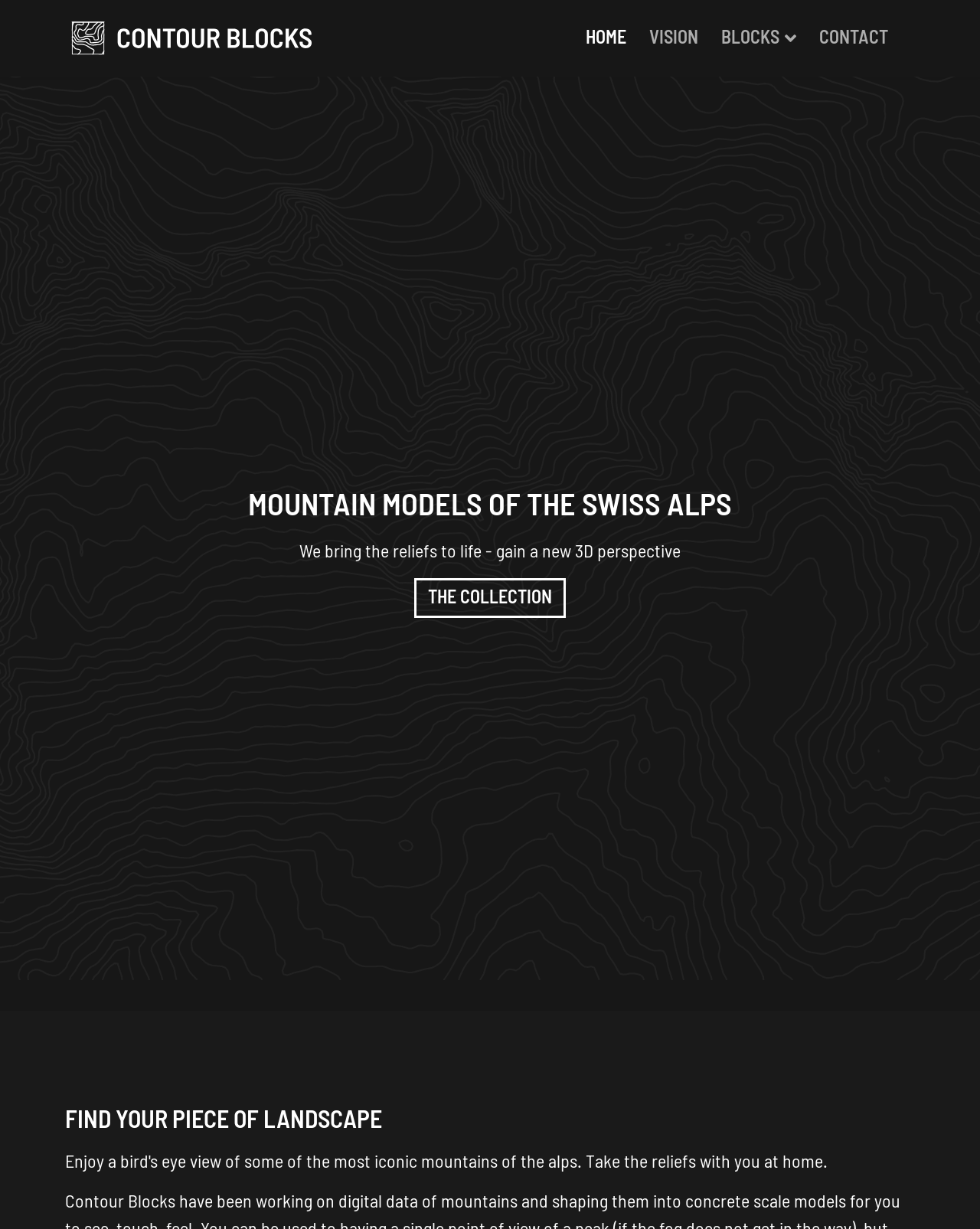What is the focus of the blocks?
Using the image as a reference, answer the question in detail.

The focus of the blocks can be inferred from the link 'BLOCKS' and the subheading 'We bring the reliefs to life - gain a new 3D perspective'. This suggests that the blocks are related to mountain reliefs, specifically 3D scale models of mountains.